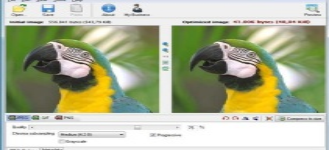Refer to the image and provide a thorough answer to this question:
What is the purpose of the image editing tool?

The caption explains that the image editing tool is designed to facilitate efficient image processing, focusing on maintaining visual integrity while reducing file size for faster web loading times, implying that the primary purpose of the tool is to enable faster web loading times.